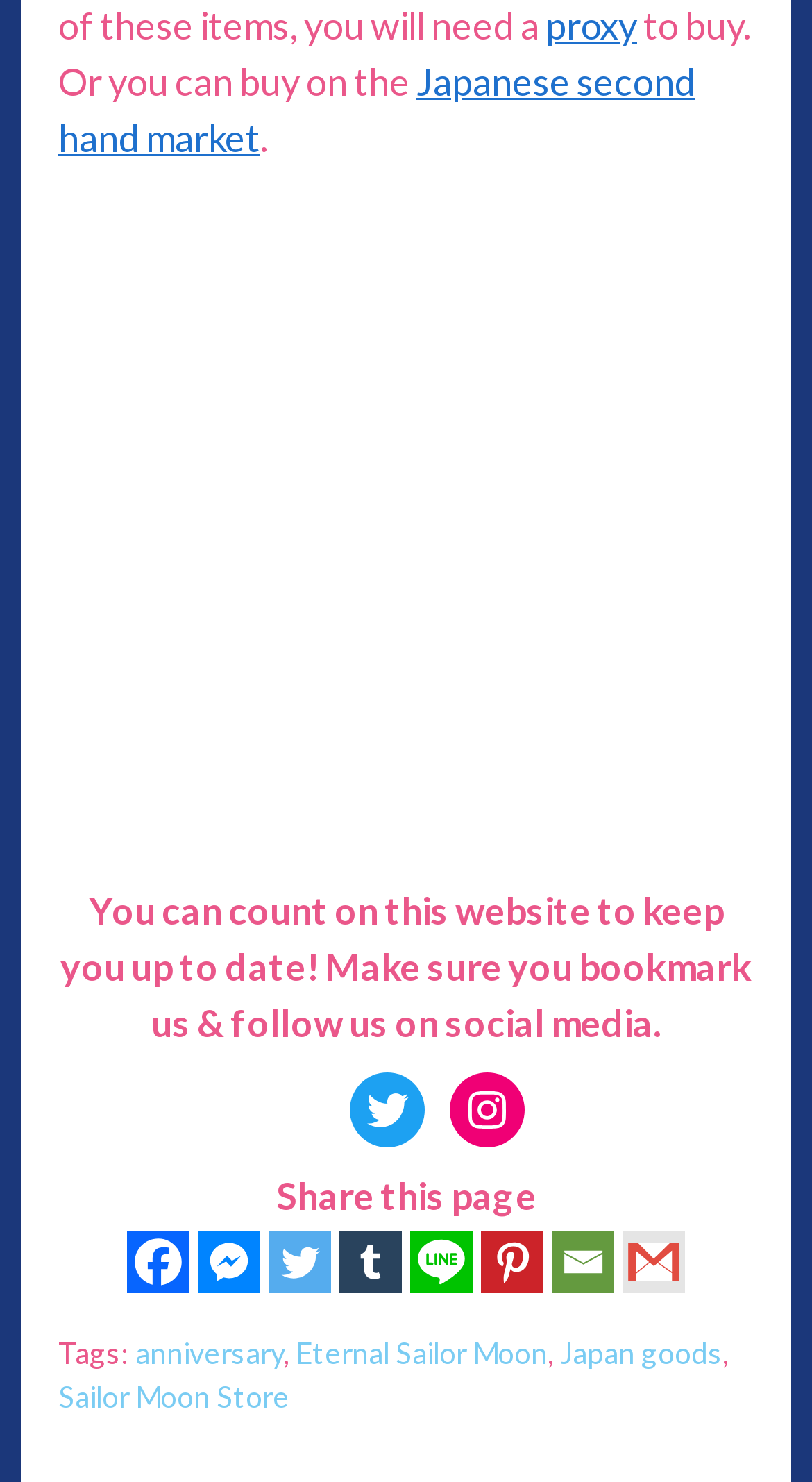Can I buy products from this website?
We need a detailed and exhaustive answer to the question. Please elaborate.

Although the webpage mentions 'to buy' and 'Japanese second-hand market', there is no clear indication of a shopping cart or a 'buy now' button. The text 'You can count on this website to keep you up to date!' suggests that the website is more focused on providing information rather than facilitating purchases.